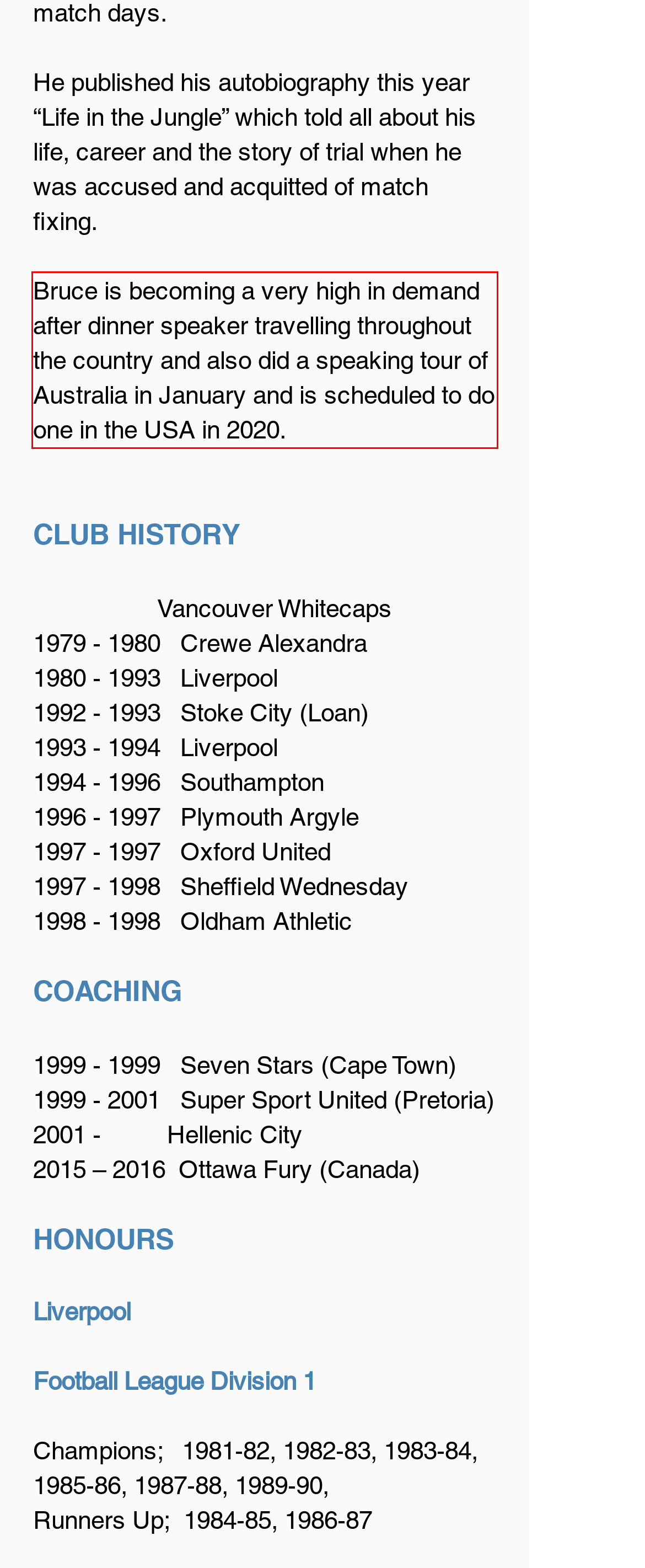Extract and provide the text found inside the red rectangle in the screenshot of the webpage.

Bruce is becoming a very high in demand after dinner speaker travelling throughout the country and also did a speaking tour of Australia in January and is scheduled to do one in the USA in 2020.